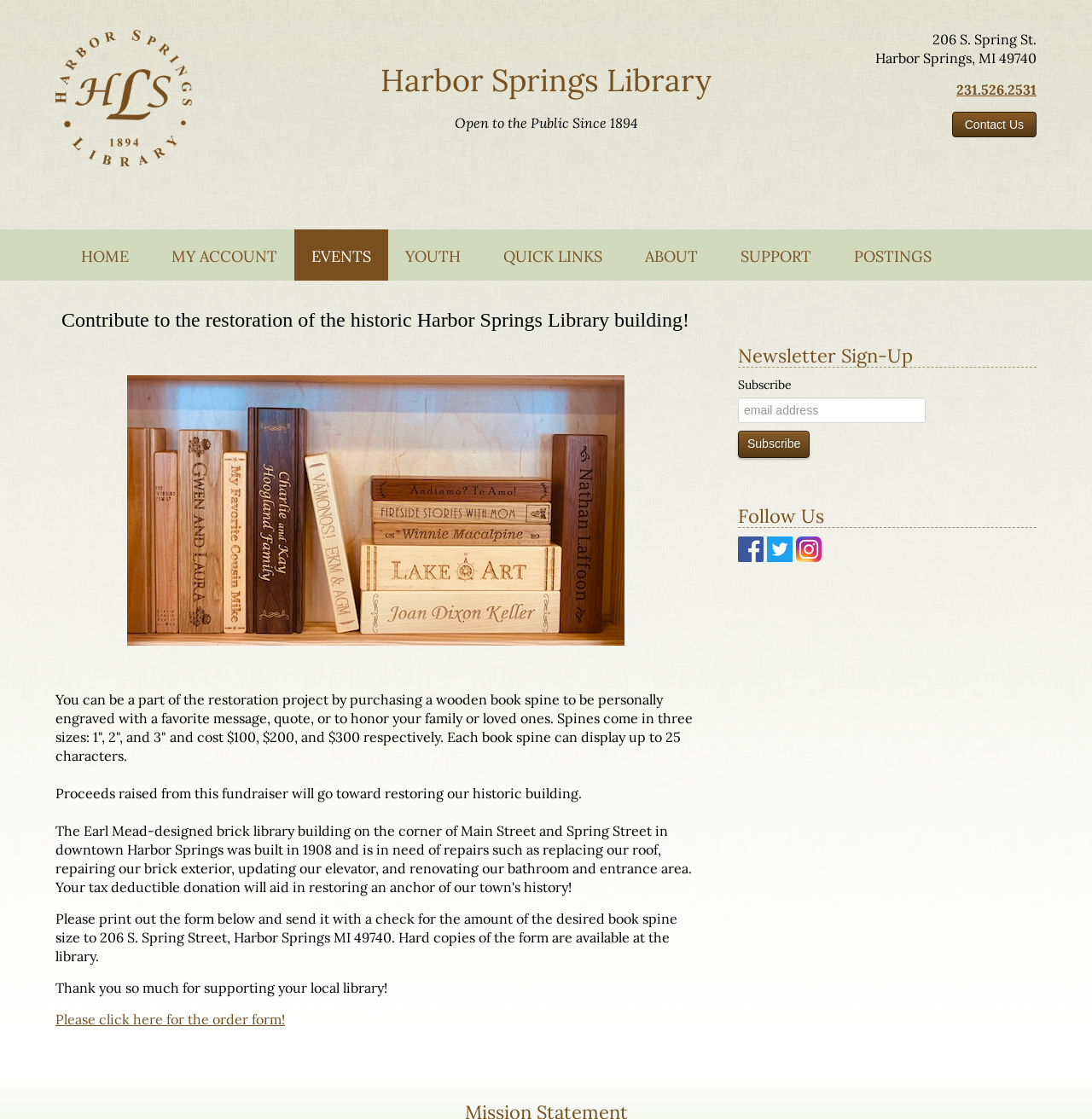Please determine the bounding box coordinates of the element's region to click for the following instruction: "Subscribe to the newsletter".

[0.676, 0.385, 0.742, 0.409]